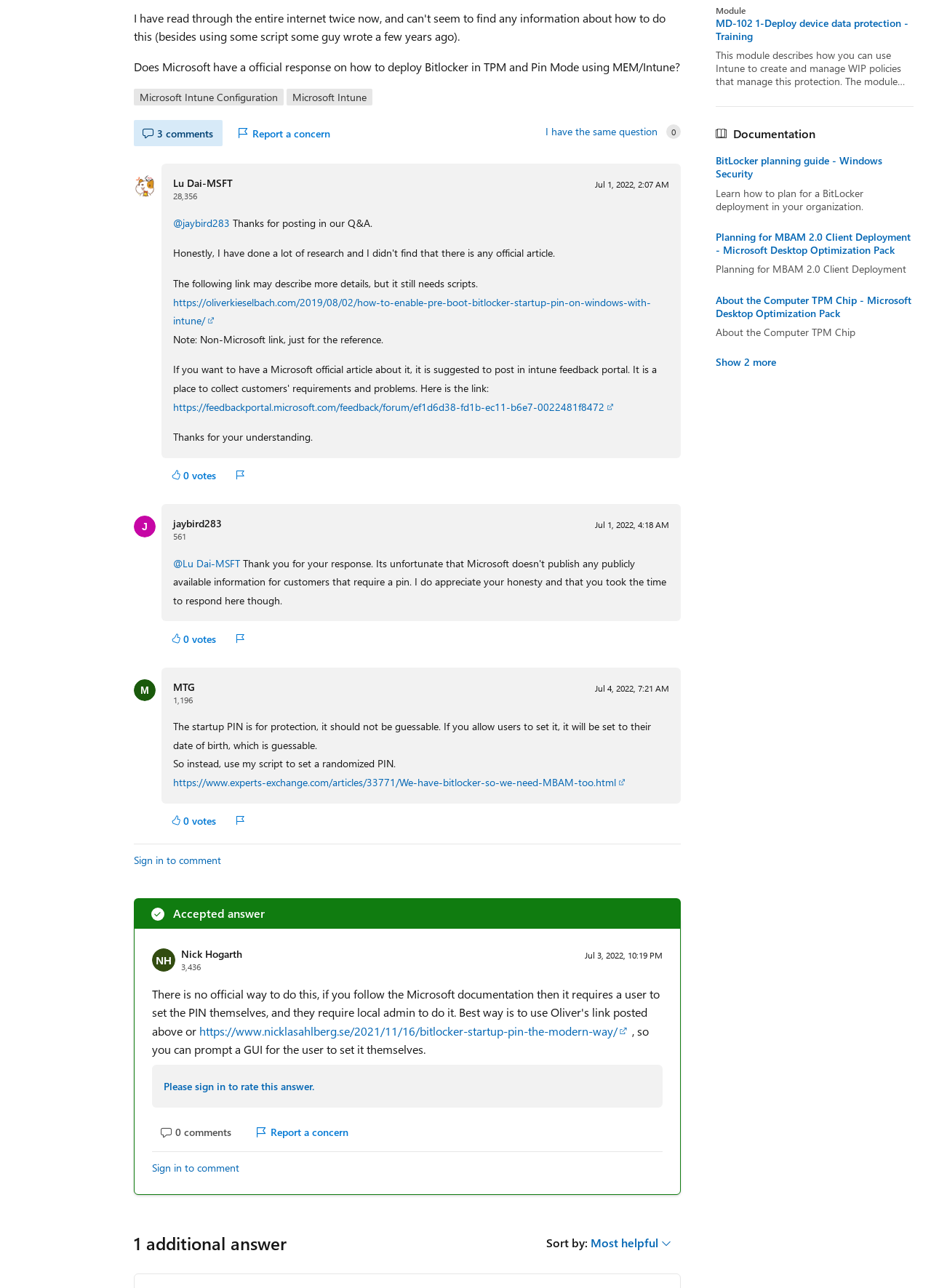Identify the bounding box for the described UI element: "Sign in to comment".

[0.163, 0.899, 0.257, 0.914]